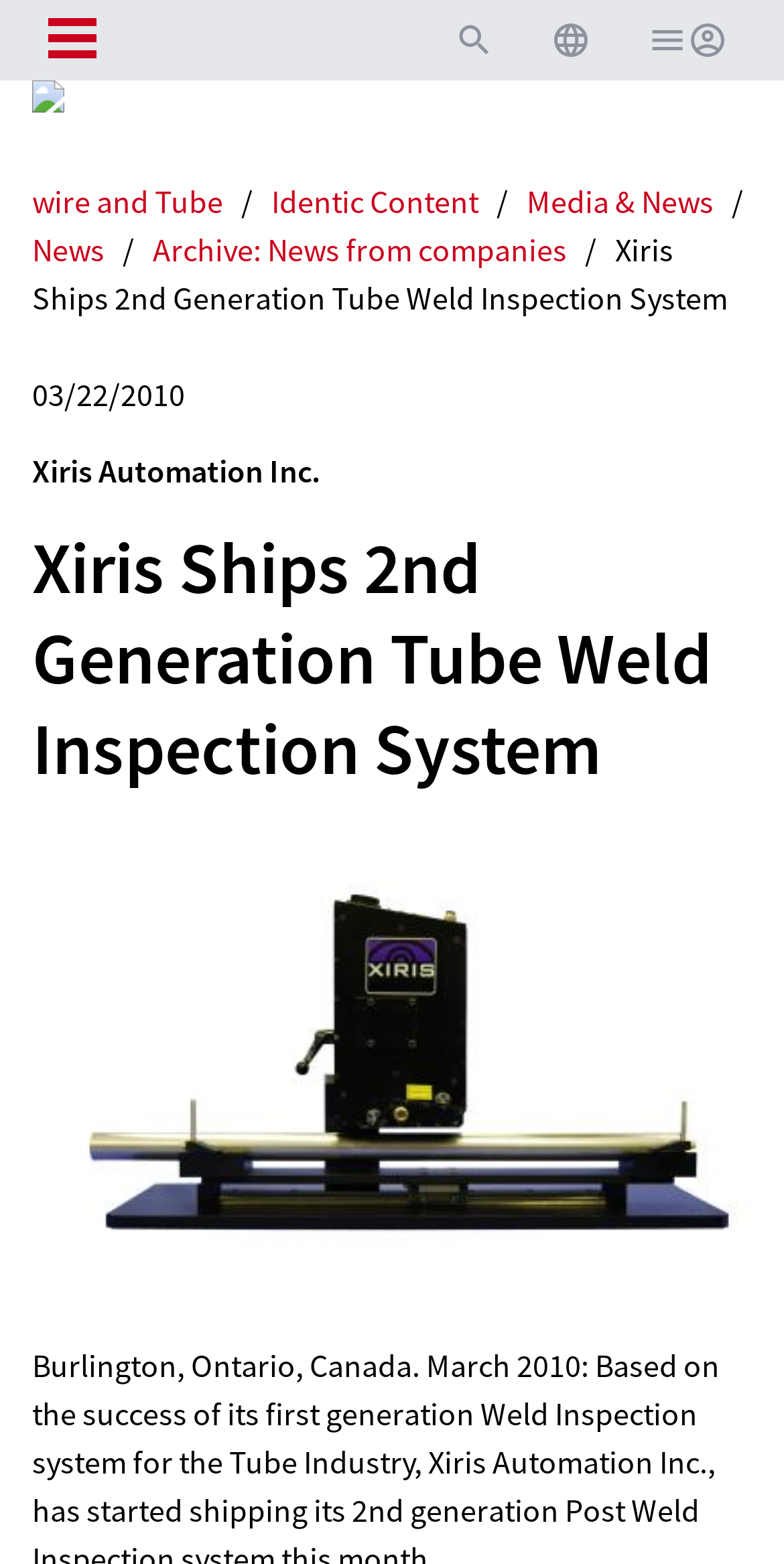Pinpoint the bounding box coordinates of the area that should be clicked to complete the following instruction: "Read news about wire and Tube". The coordinates must be given as four float numbers between 0 and 1, i.e., [left, top, right, bottom].

[0.041, 0.116, 0.3, 0.141]